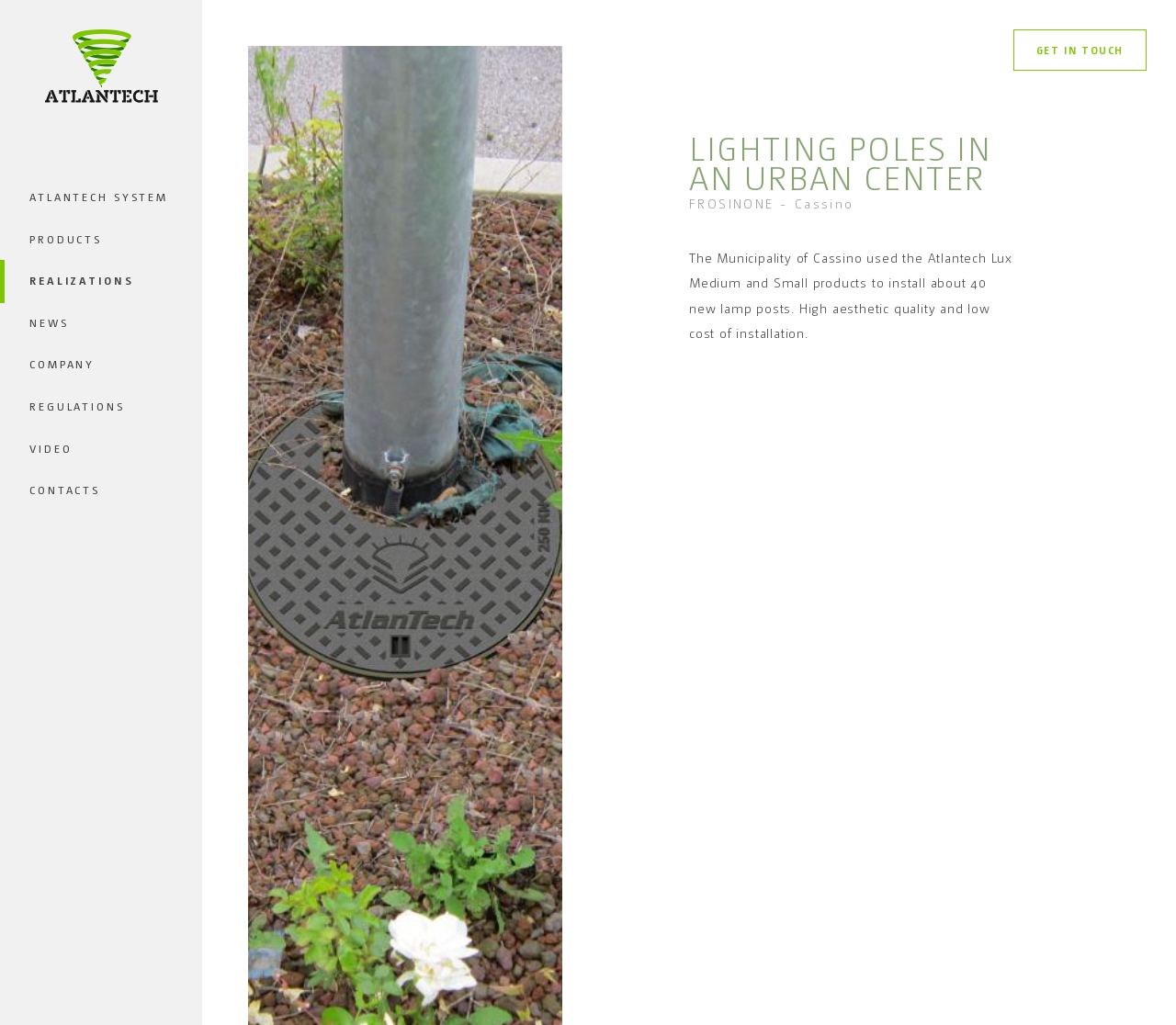Could you highlight the region that needs to be clicked to execute the instruction: "visit COMPANY"?

[0.0, 0.335, 0.172, 0.376]